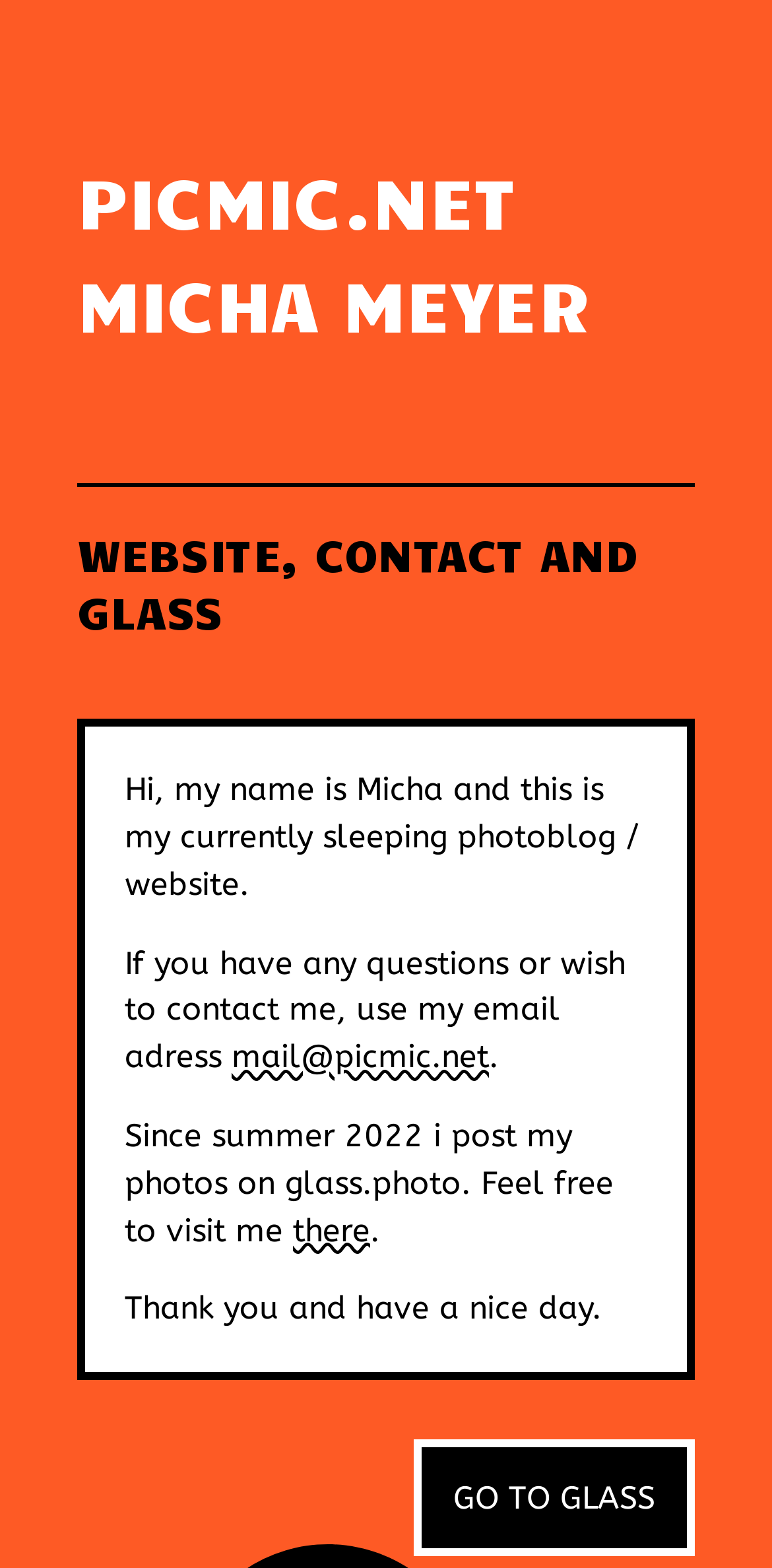How can you contact the website owner?
Kindly offer a detailed explanation using the data available in the image.

The answer can be found in the StaticText element, which contains the text 'If you have any questions or wish to contact me, use my email adress'. This suggests that the website owner can be contacted through their email address, which is provided as 'ten.cimcip@liam'.